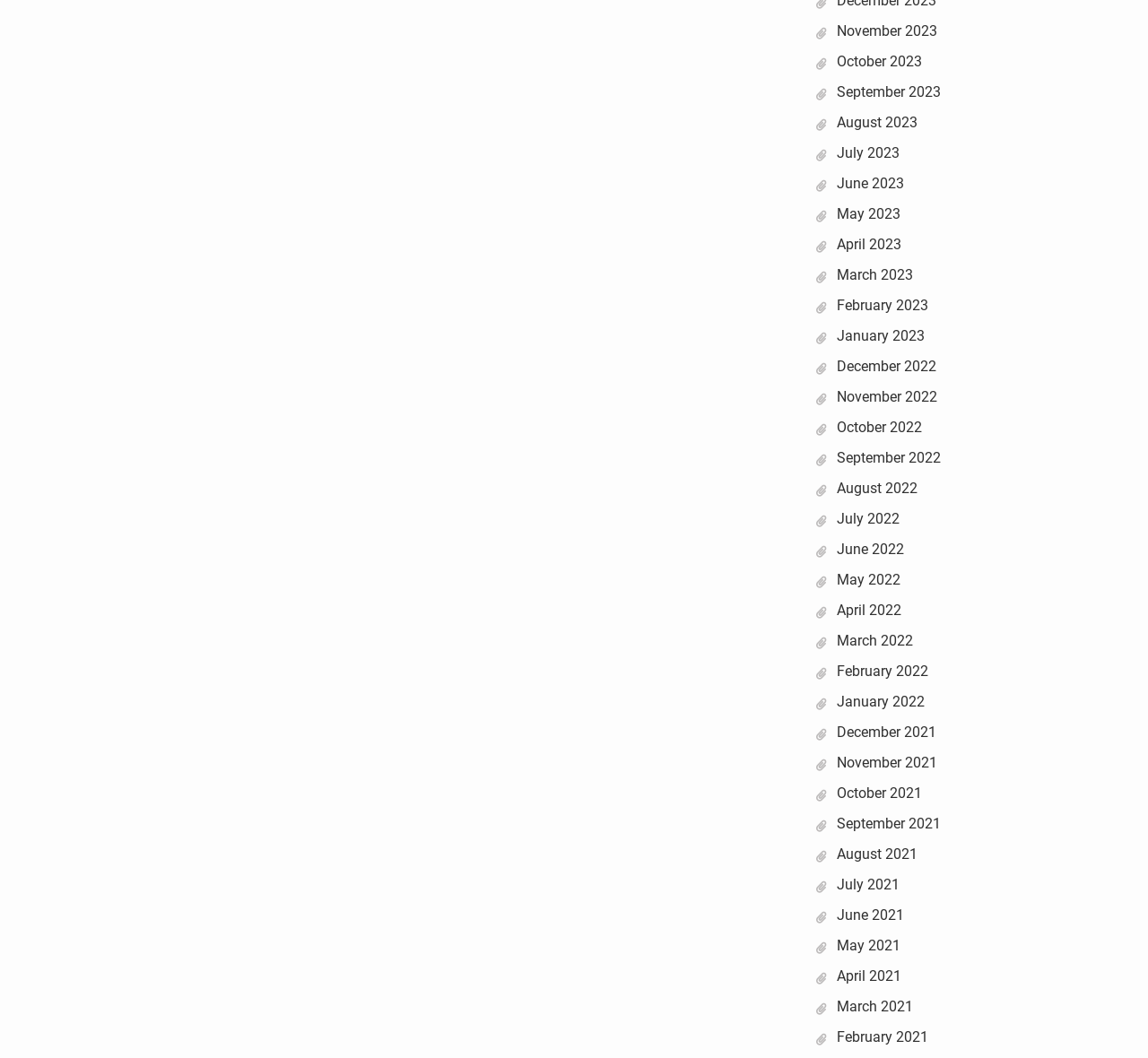What is the earliest month listed?
Craft a detailed and extensive response to the question.

I examined the links on the webpage and found that the bottommost link is 'February 2021', which indicates that the earliest month listed is 'January 2021'.